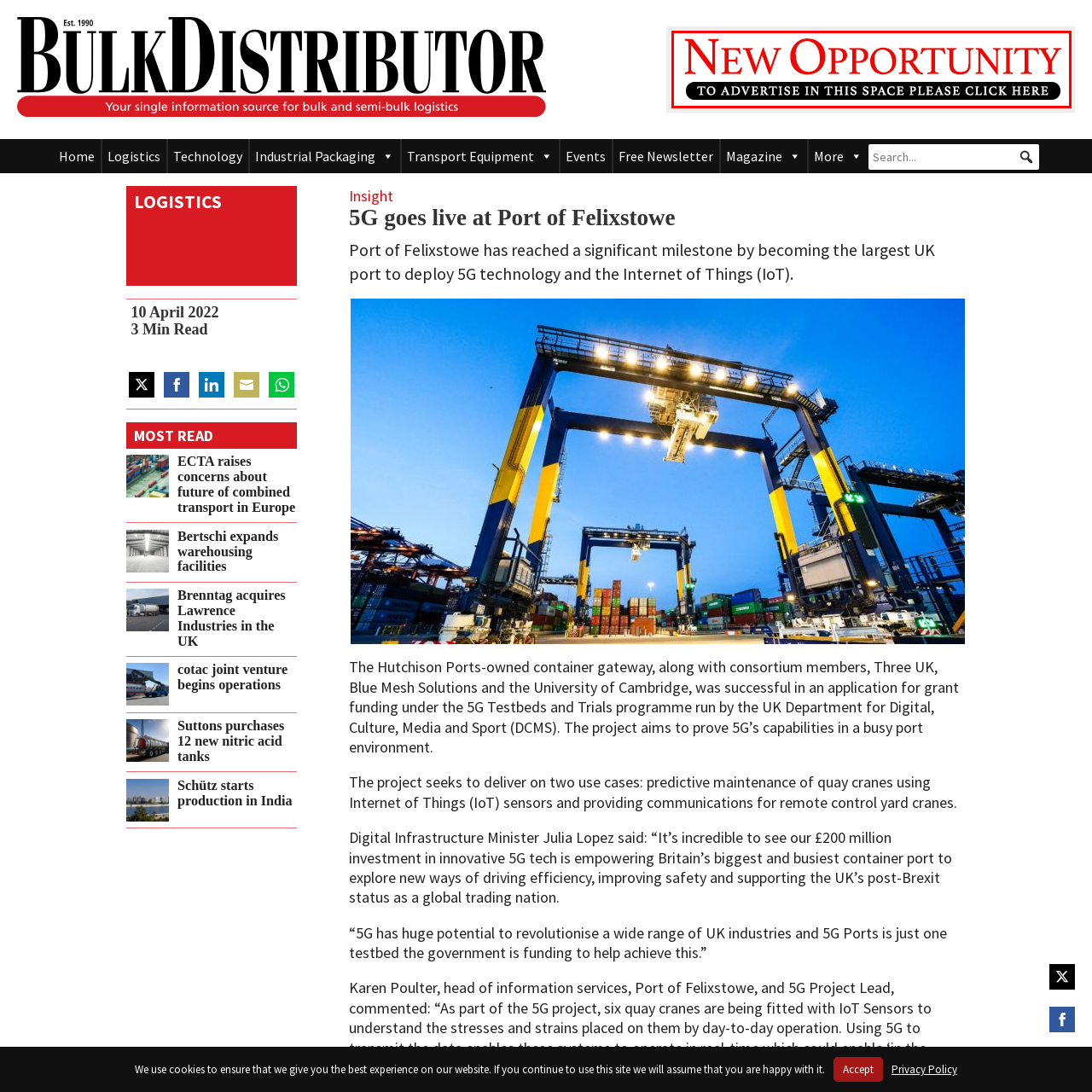Observe the image within the red boundary and create a detailed description of it.

The image features an advertisement banner promoting a new opportunity for advertising space. The text prominently displays "NEW OPPORTUNITY" in bold red letters at the top, drawing immediate attention. Below this, in a smaller, but still prominent format, it encourages potential advertisers with the phrase "TO ADVERTISE IN THIS SPACE PLEASE CLICK HERE," framed in a contrasting black box for visibility. This banner is strategically placed on the webpage to attract advertisers looking to reach their target audience effectively.